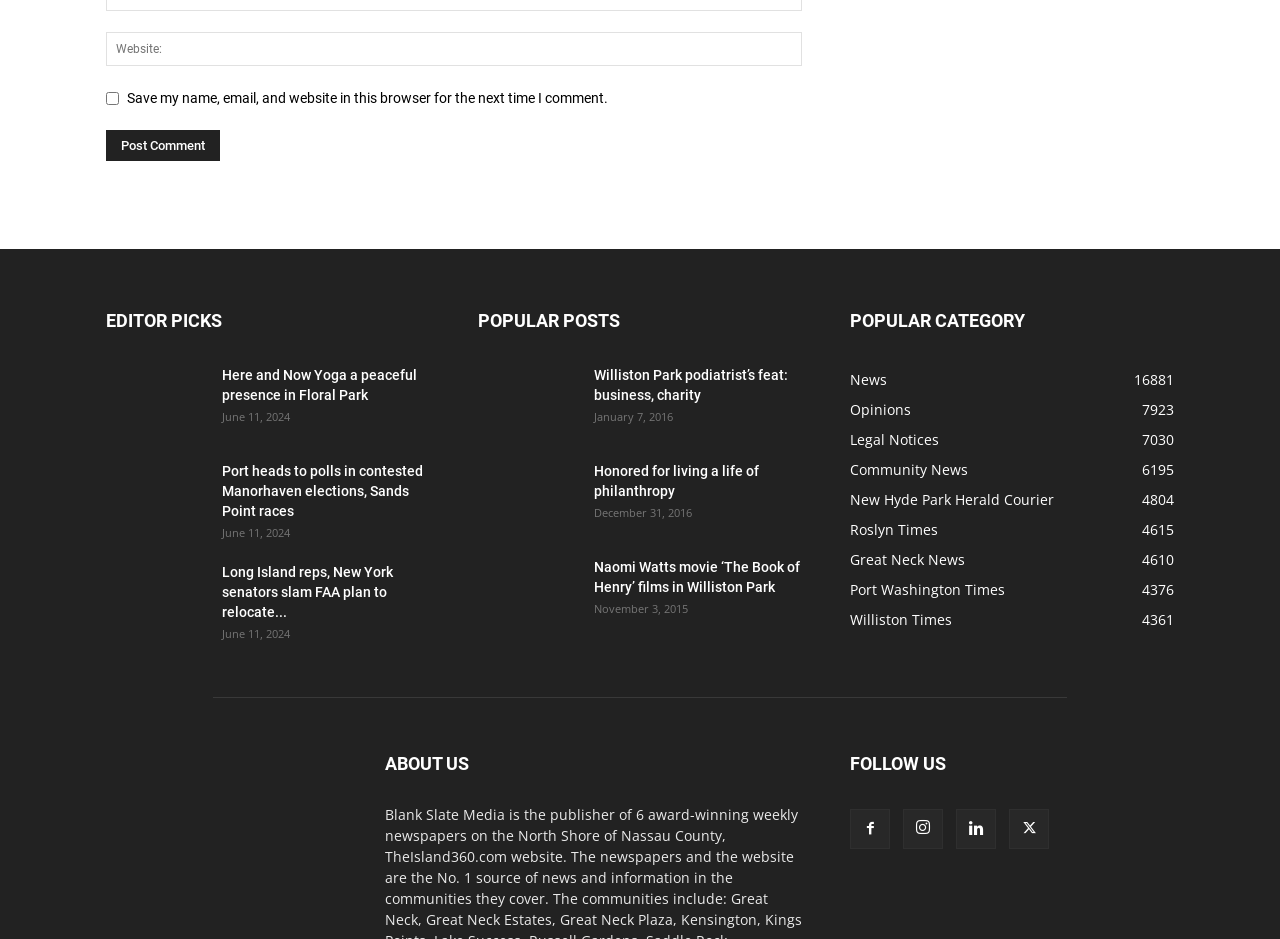What type of social media platforms are represented by the icons?
Refer to the screenshot and answer in one word or phrase.

Facebook, Twitter, Instagram